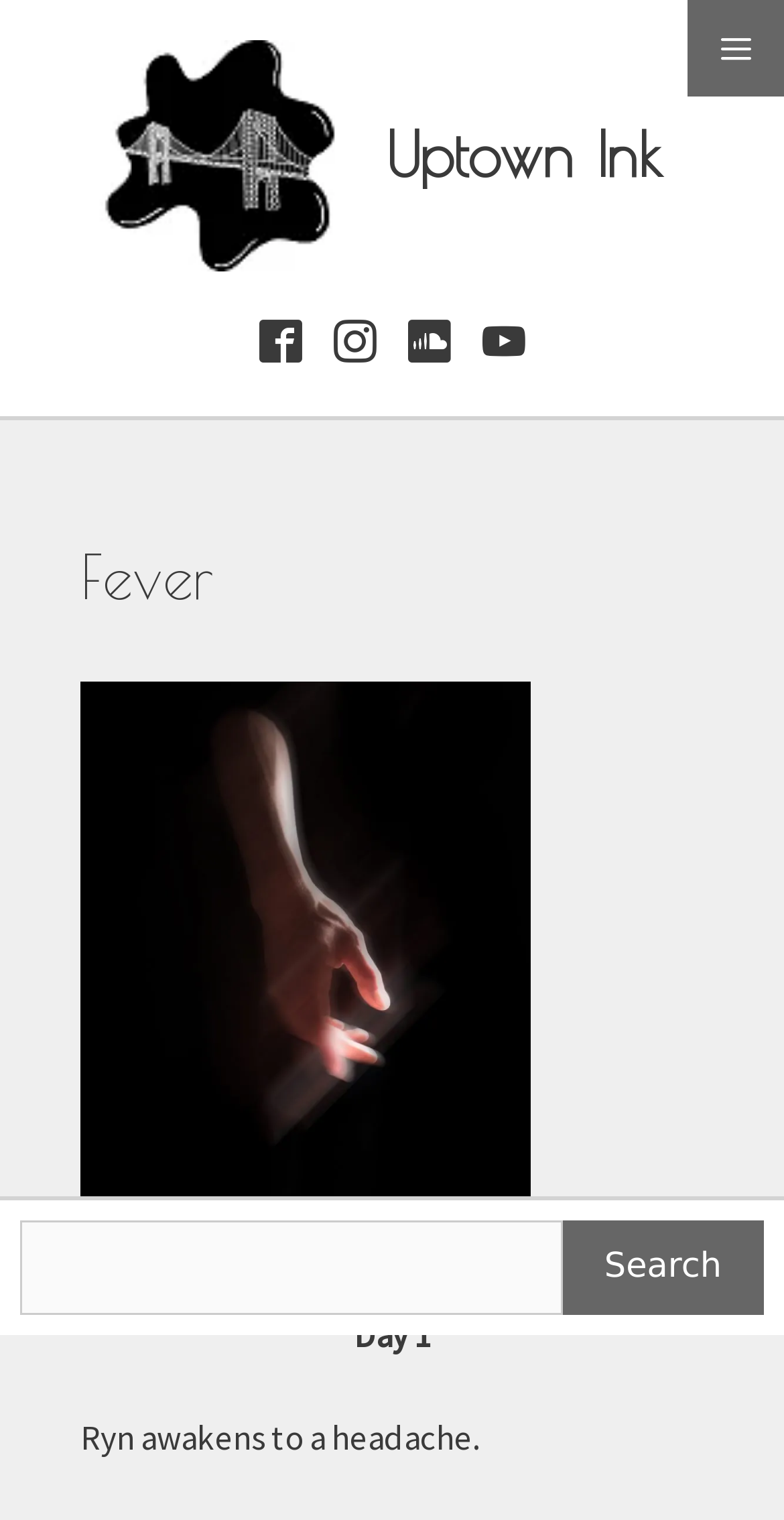Please identify the coordinates of the bounding box that should be clicked to fulfill this instruction: "Click on the Uptown Ink image".

[0.114, 0.026, 0.447, 0.178]